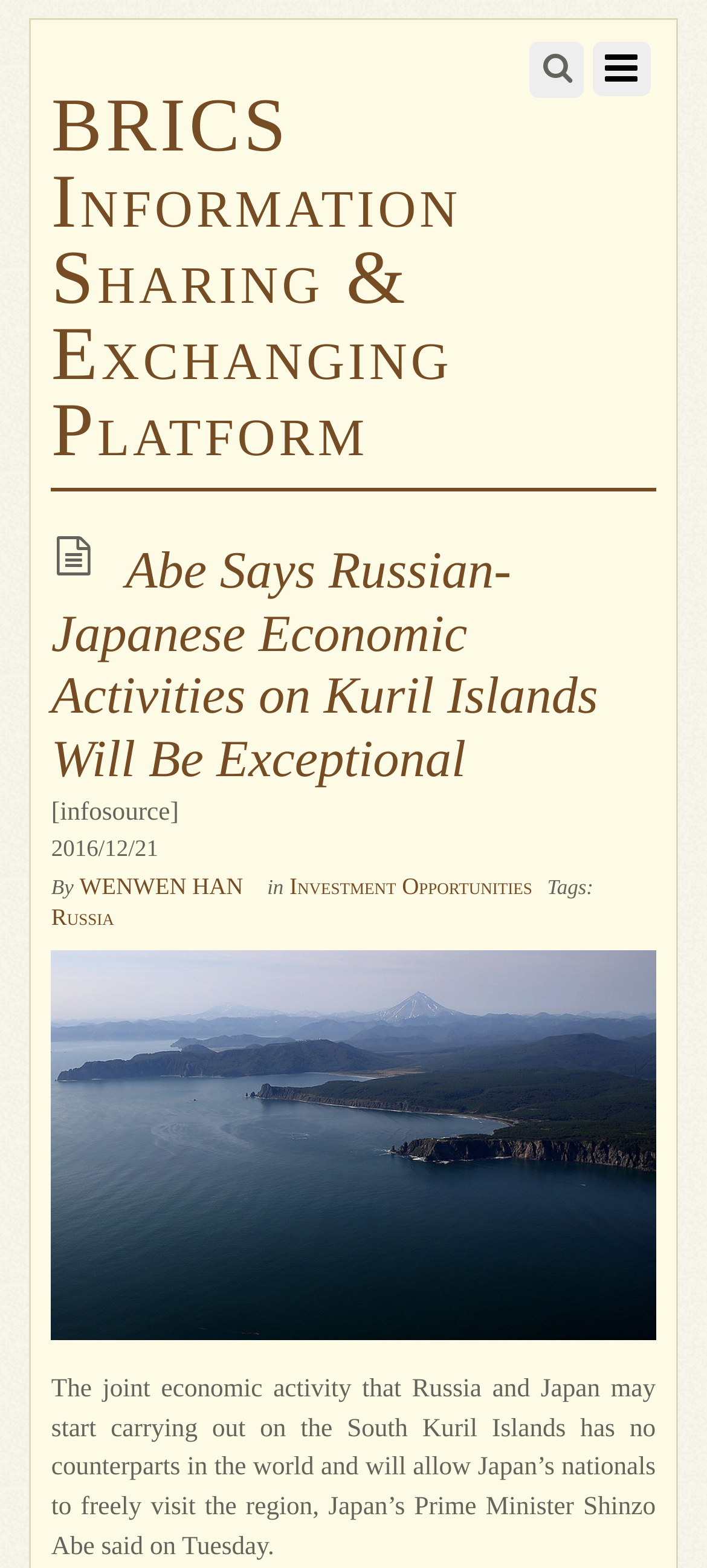Who is the author of the article?
Use the information from the screenshot to give a comprehensive response to the question.

The author of the article can be found by looking at the link 'WENWEN HAN' which is located below the heading and above the tags section, indicating that it is the author's name.